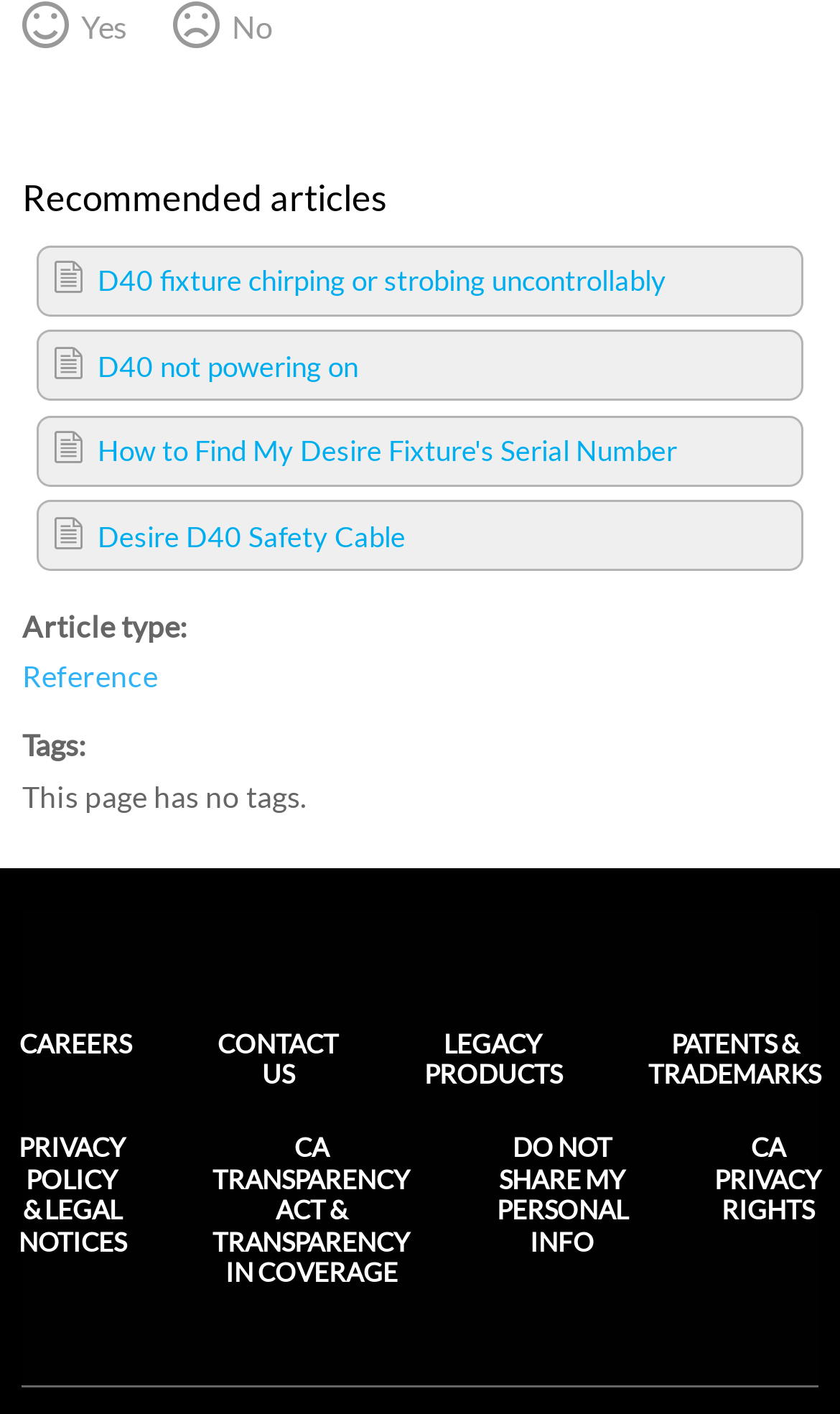Using the description: "Careers", identify the bounding box of the corresponding UI element in the screenshot.

[0.023, 0.644, 0.156, 0.771]